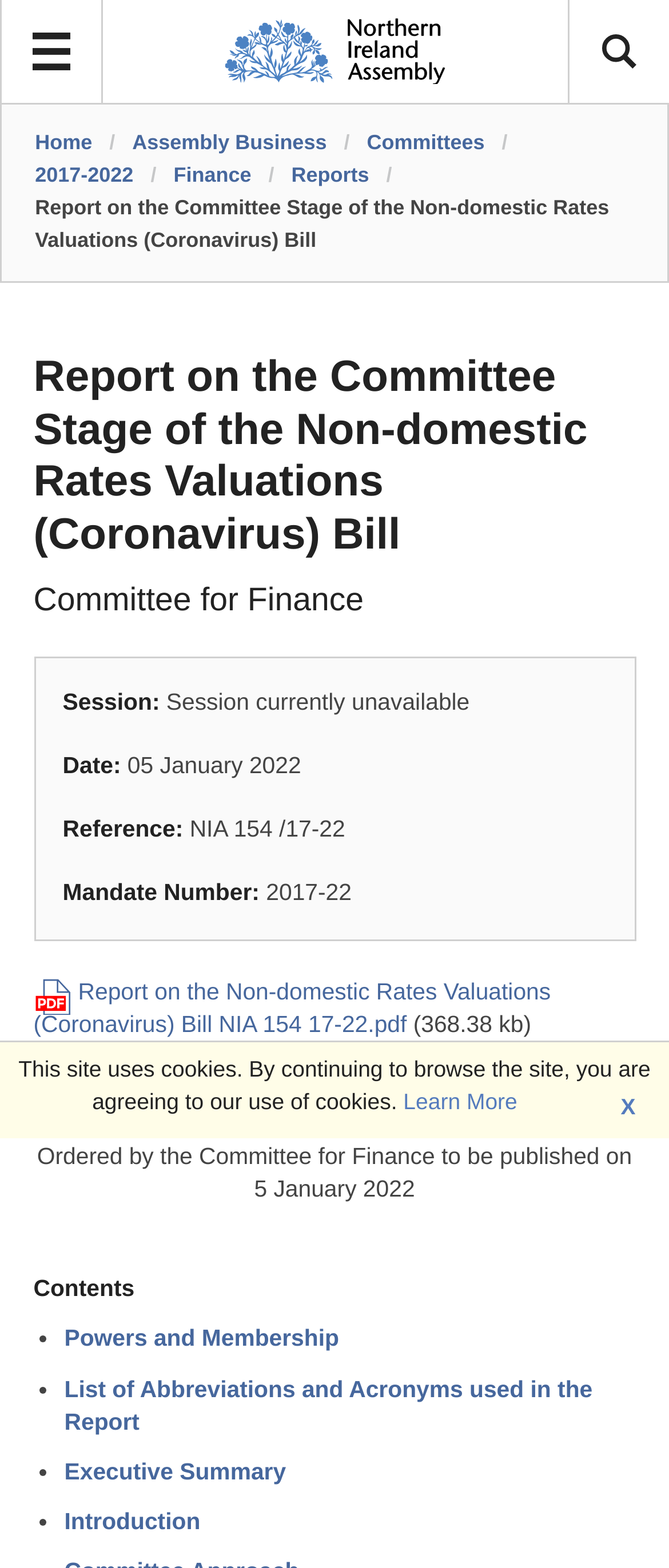Please find the bounding box coordinates of the element that you should click to achieve the following instruction: "learn more about cookies". The coordinates should be presented as four float numbers between 0 and 1: [left, top, right, bottom].

[0.603, 0.695, 0.773, 0.711]